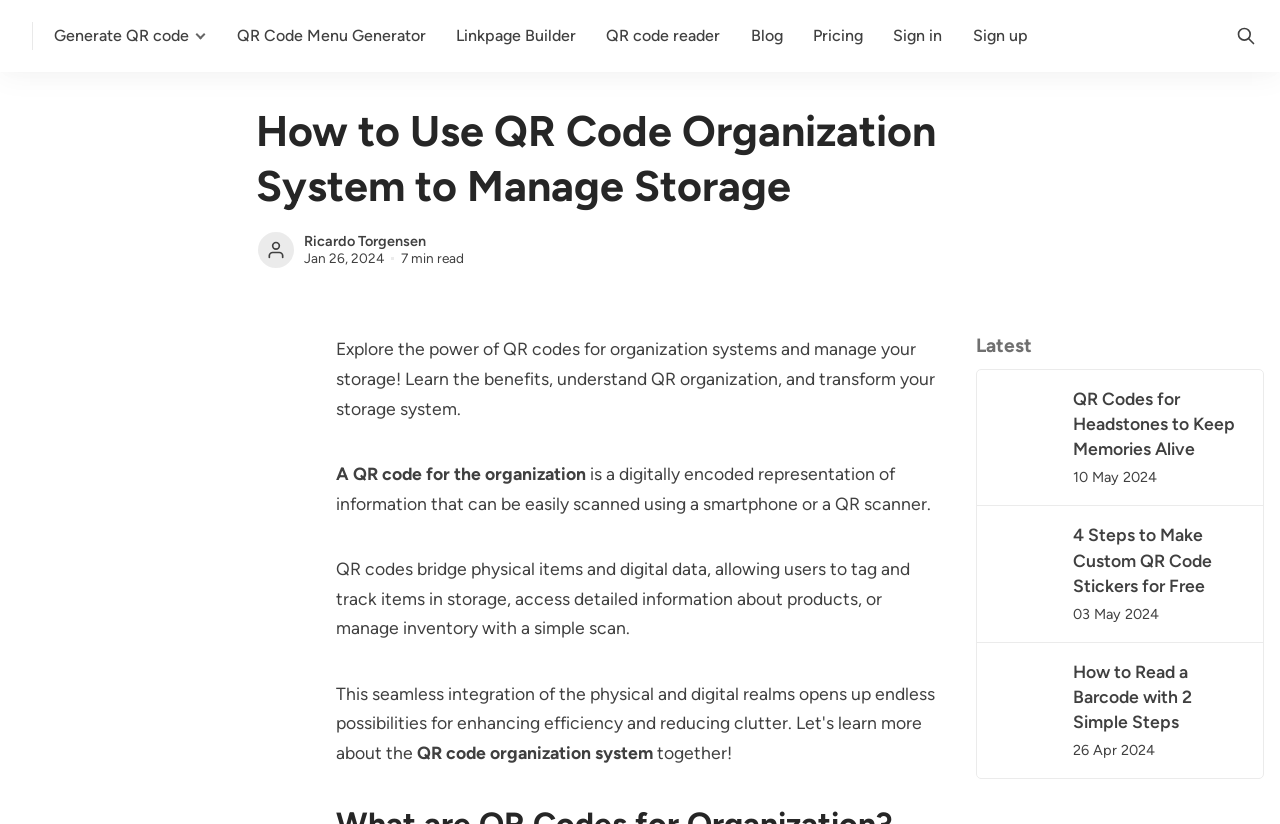Please identify the bounding box coordinates of the clickable element to fulfill the following instruction: "Go to the 'HOME' page". The coordinates should be four float numbers between 0 and 1, i.e., [left, top, right, bottom].

None